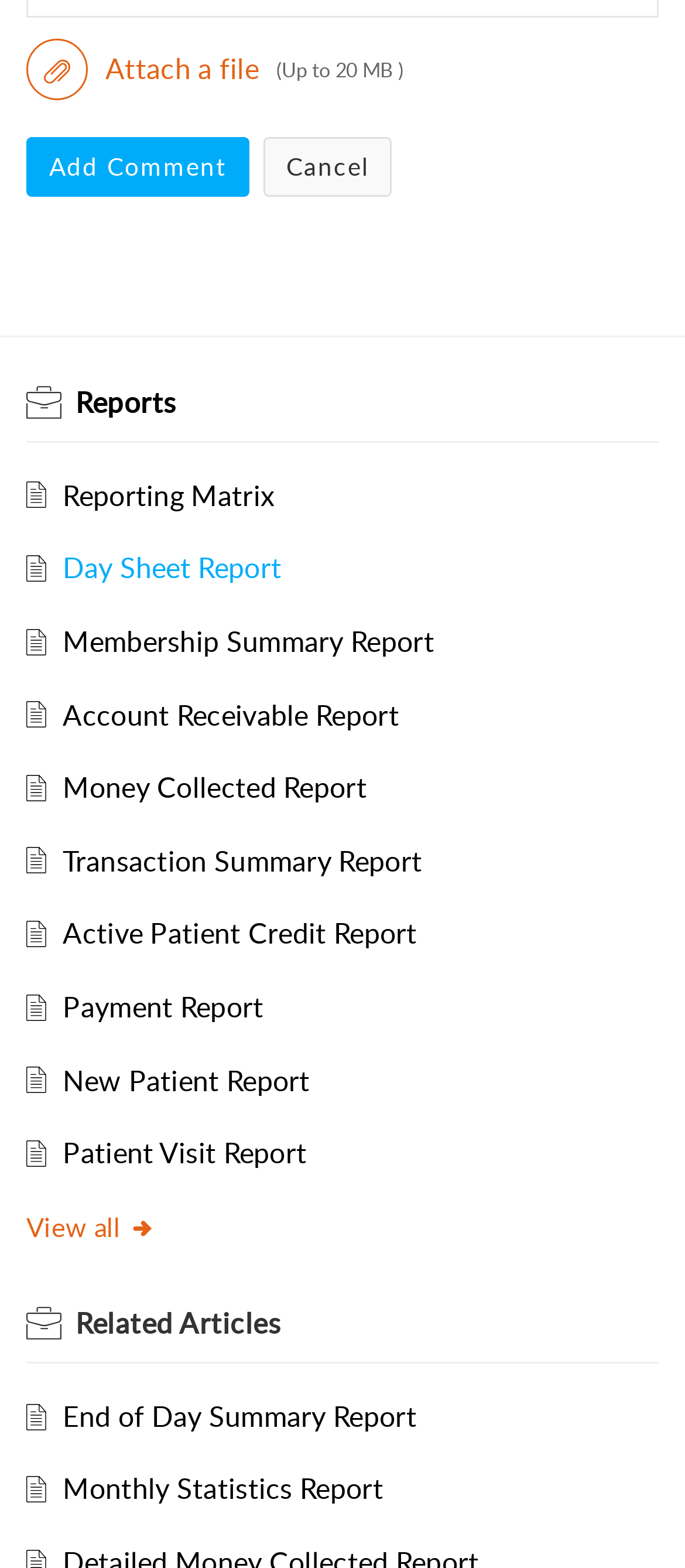What is the purpose of the 'Add Comment' button?
Examine the image and give a concise answer in one word or a short phrase.

To add a comment